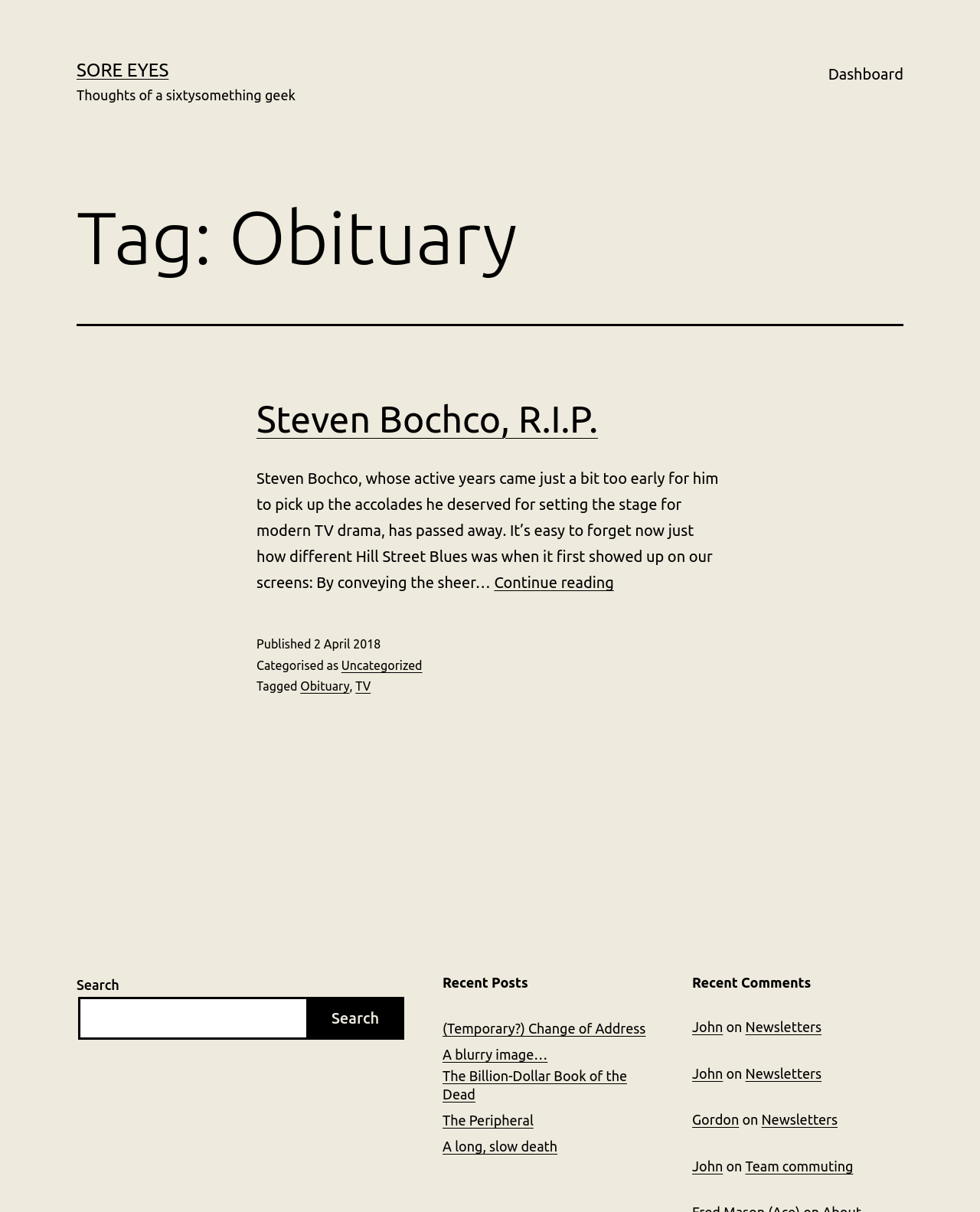Please answer the following question using a single word or phrase: What is the date of the post?

2 April 2018